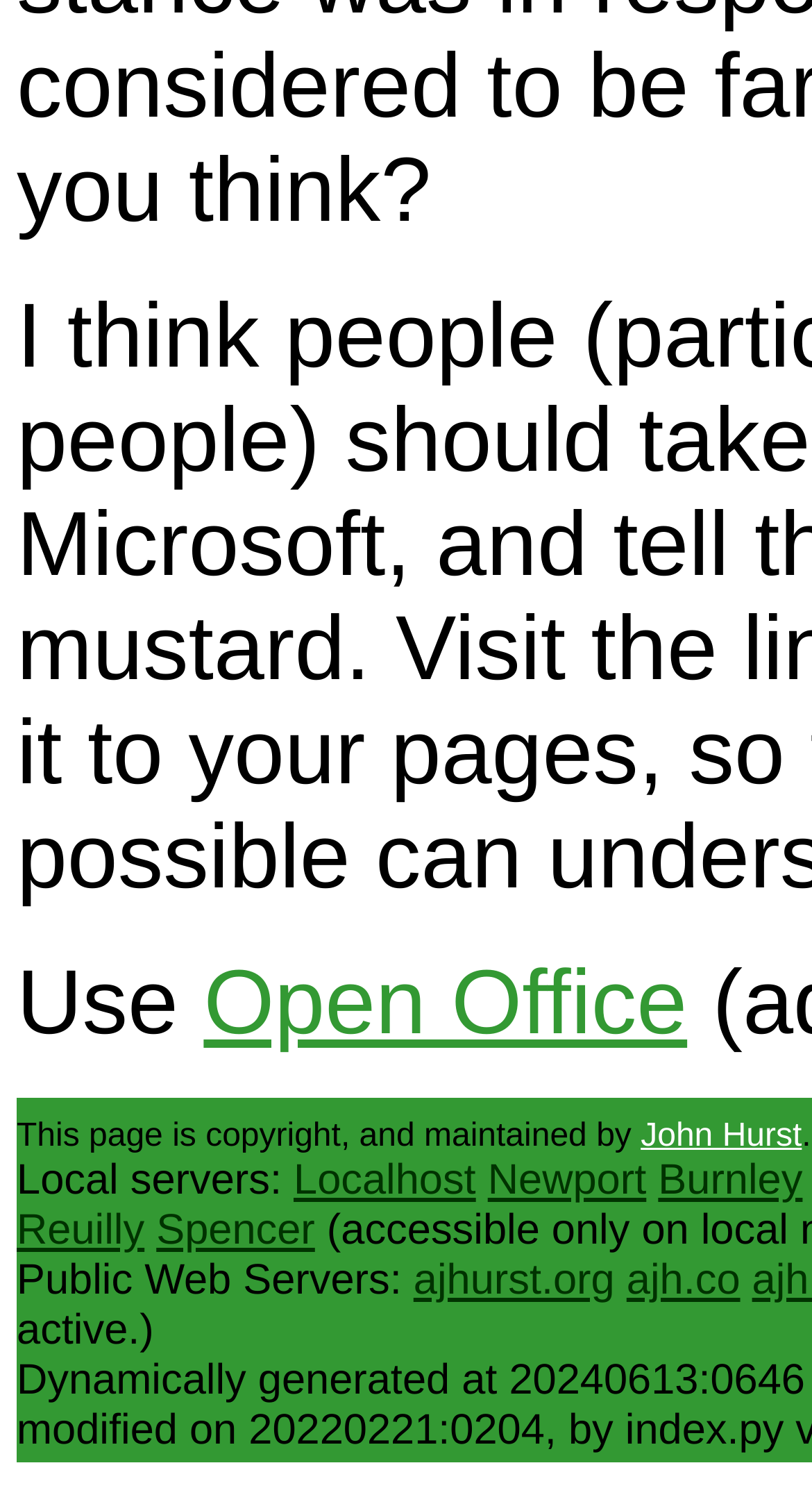What is the text above 'ajhurst.org'?
Respond with a short answer, either a single word or a phrase, based on the image.

Public Web Servers: